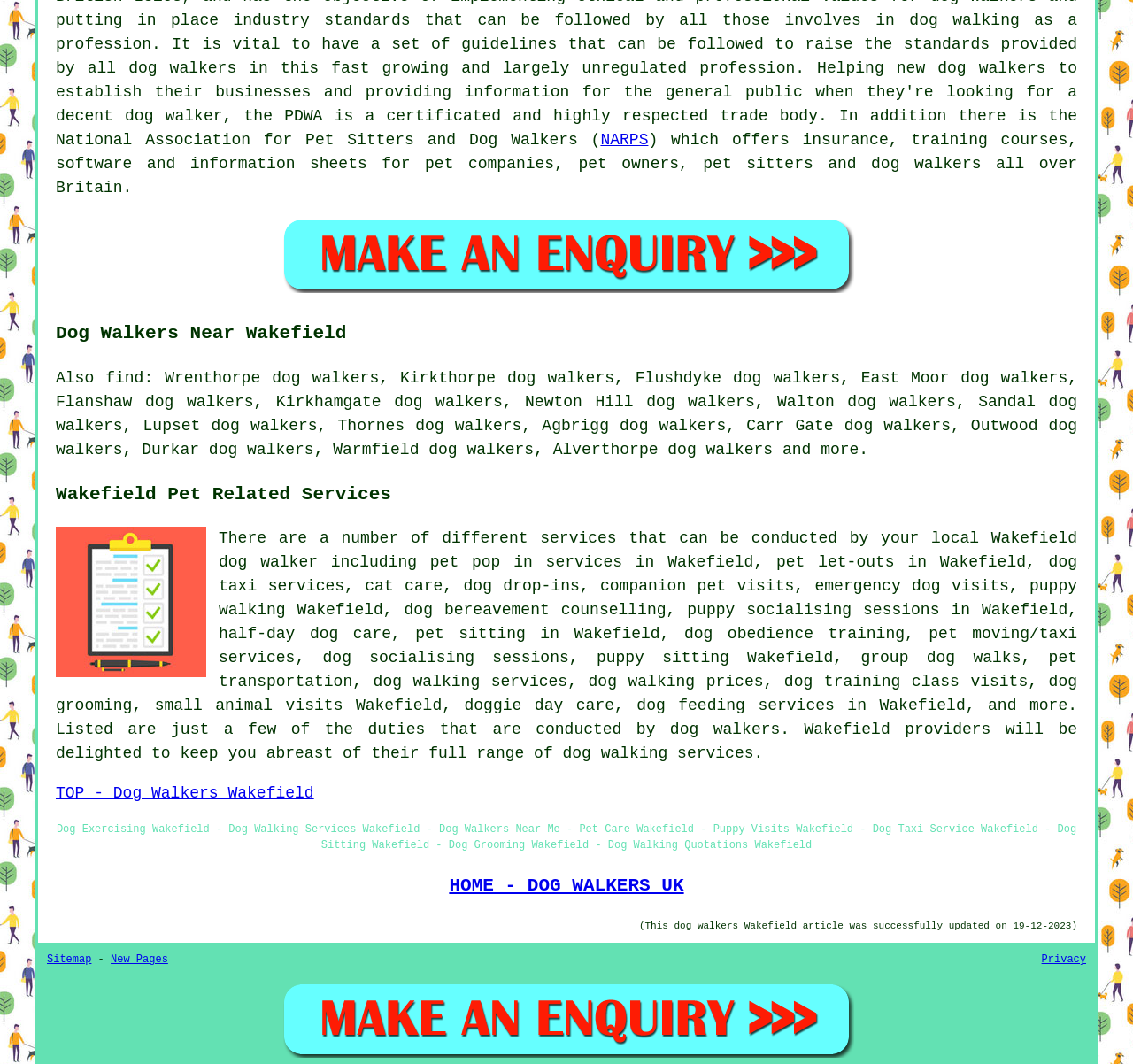Please respond to the question with a concise word or phrase:
When was the webpage last updated?

19-12-2023